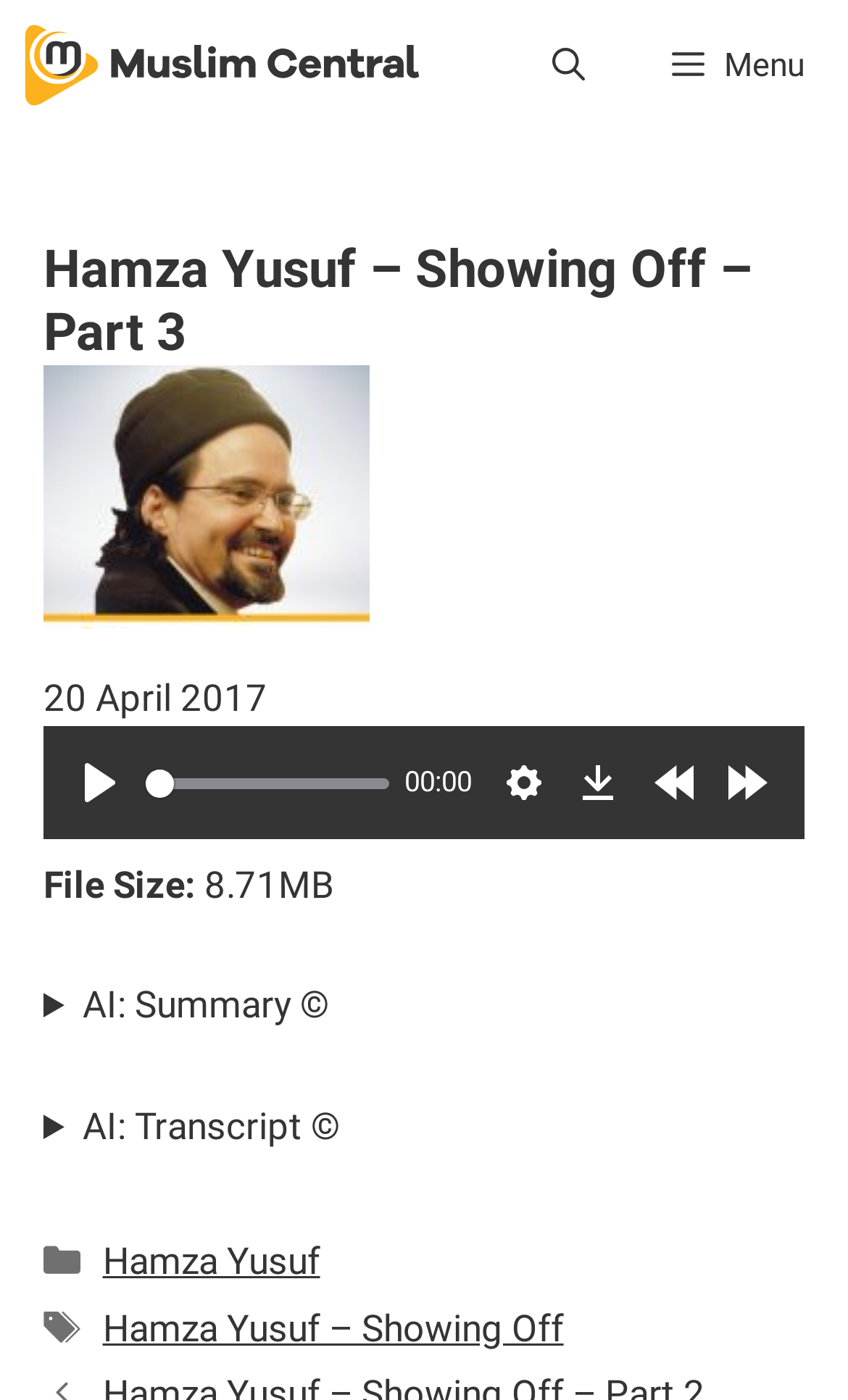Find the bounding box coordinates of the area to click in order to follow the instruction: "Download the file".

[0.664, 0.534, 0.746, 0.584]